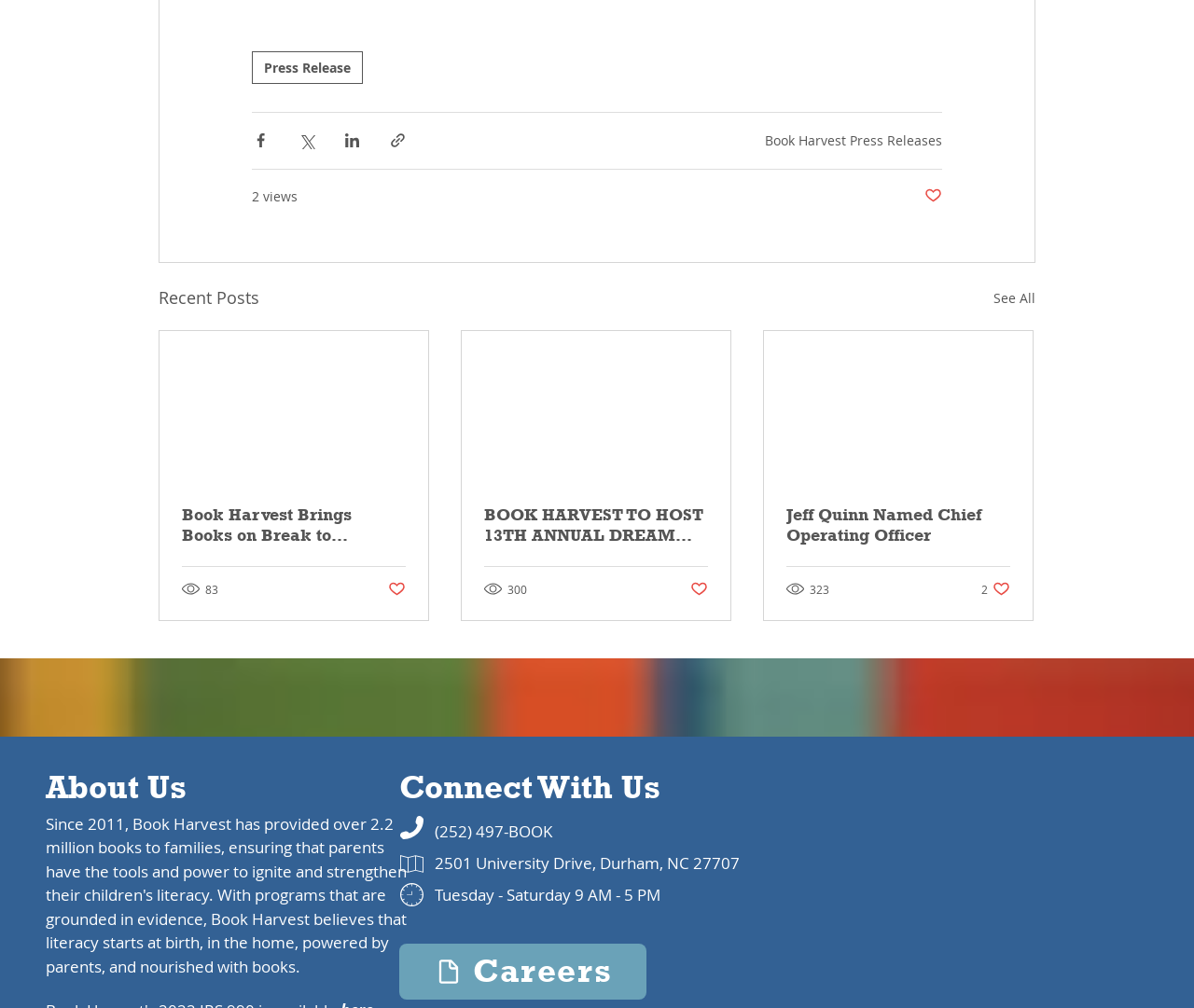Please identify the coordinates of the bounding box that should be clicked to fulfill this instruction: "View Book Harvest Press Releases".

[0.641, 0.131, 0.789, 0.148]